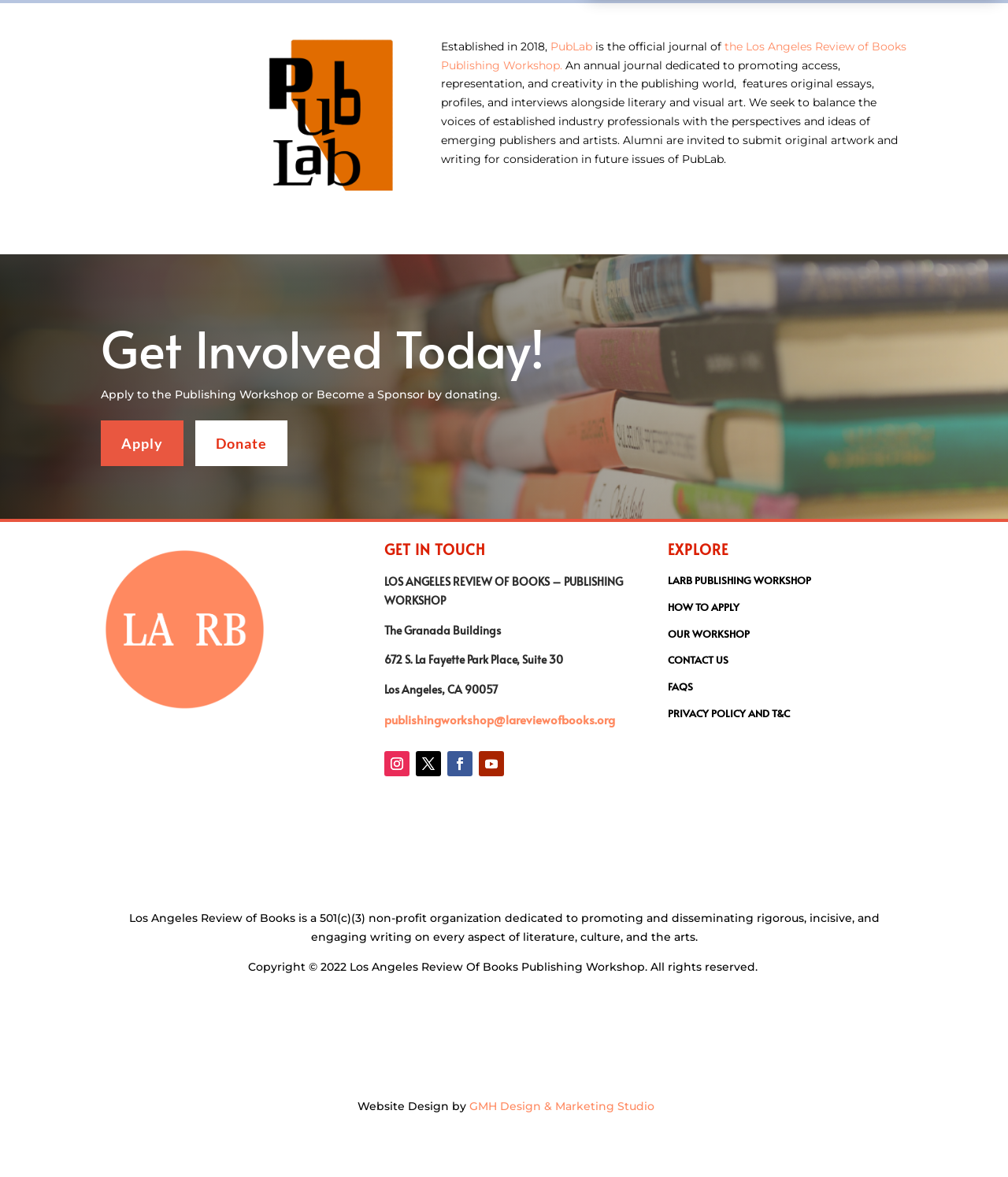Please respond to the question using a single word or phrase:
What is the address of the Los Angeles Review of Books Publishing Workshop?

672 S. La Fayette Park Place, Suite 30